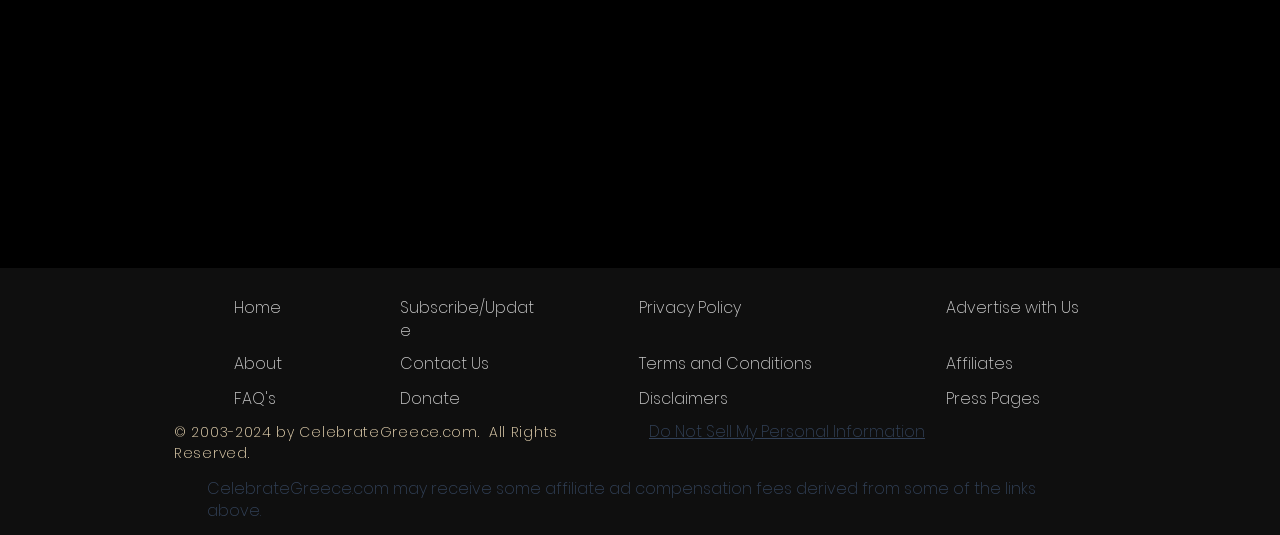What is the name of the website?
Give a detailed explanation using the information visible in the image.

I determined the name of the website by looking at the copyright information at the bottom of the page, which states '© 2003-2024 by CelebrateGreece.com. All Rights Reserved.'